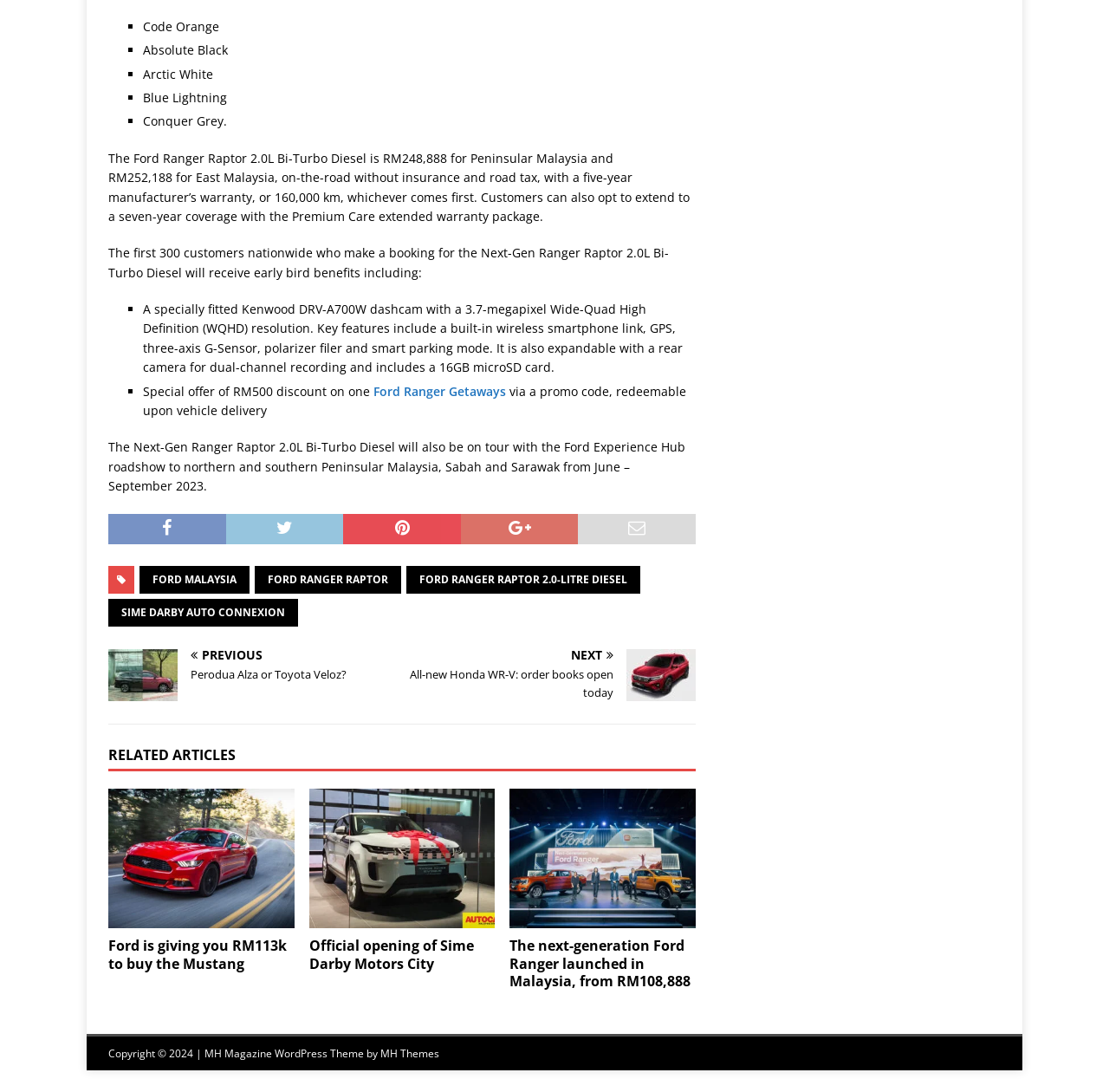Determine the bounding box coordinates of the clickable region to follow the instruction: "Visit 'FORD MALAYSIA'".

[0.126, 0.518, 0.225, 0.544]